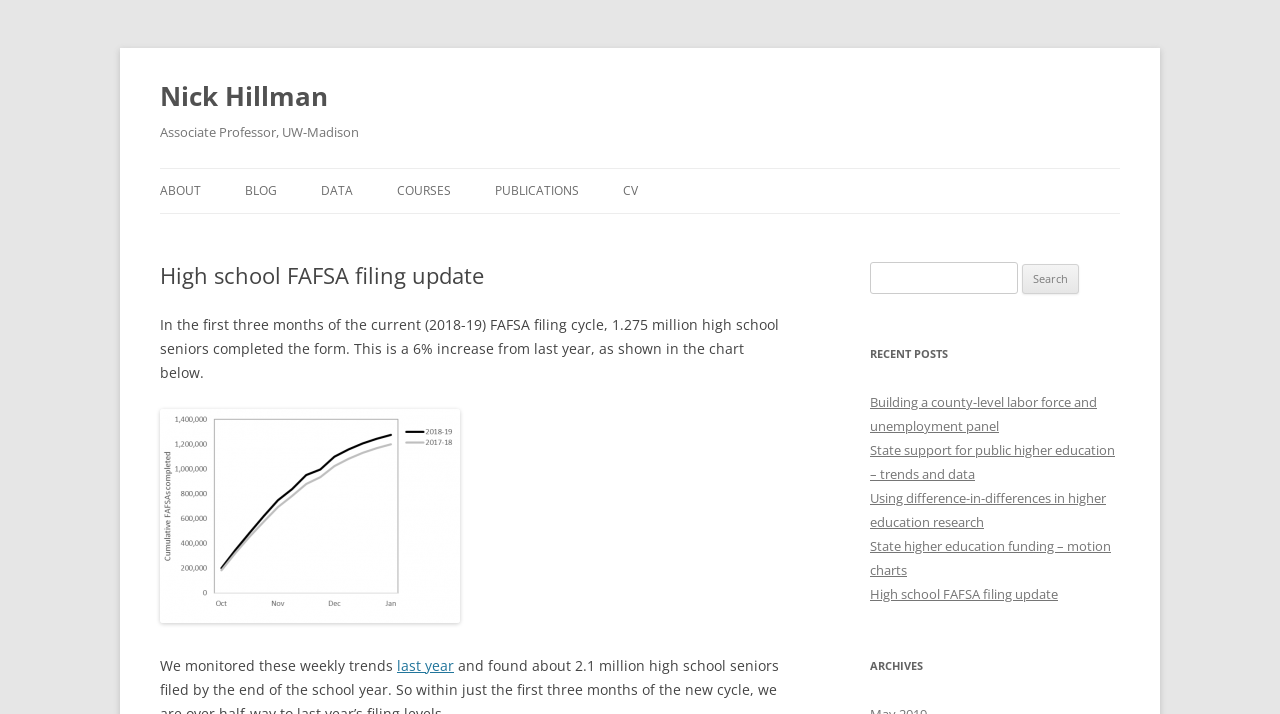Explain in detail what you observe on this webpage.

This webpage is about Nick Hillman, an Associate Professor at UW-Madison. At the top, there is a heading with his name, followed by a link to his profile. Below that, there is a heading describing his profession.

The webpage has a navigation menu with links to different sections, including "ABOUT", "BLOG", "DATA", "COURSES", "PUBLICATIONS", and "CV". These links are aligned horizontally and are located near the top of the page.

The main content of the webpage is a blog post titled "High school FAFSA filing update". The post discusses the increase in FAFSA filings by high school seniors and includes a chart. The text is divided into paragraphs, with links to related content, such as a comparison to last year's data.

On the right side of the page, there is a search bar with a label "Search for:" and a button to submit the search query. Below the search bar, there is a section titled "RECENT POSTS" that lists several links to other blog posts, including "Building a county-level labor force and unemployment panel" and "State support for public higher education – trends and data". Further down, there is a section titled "ARCHIVES".

Overall, the webpage has a simple and organized layout, with clear headings and concise text.